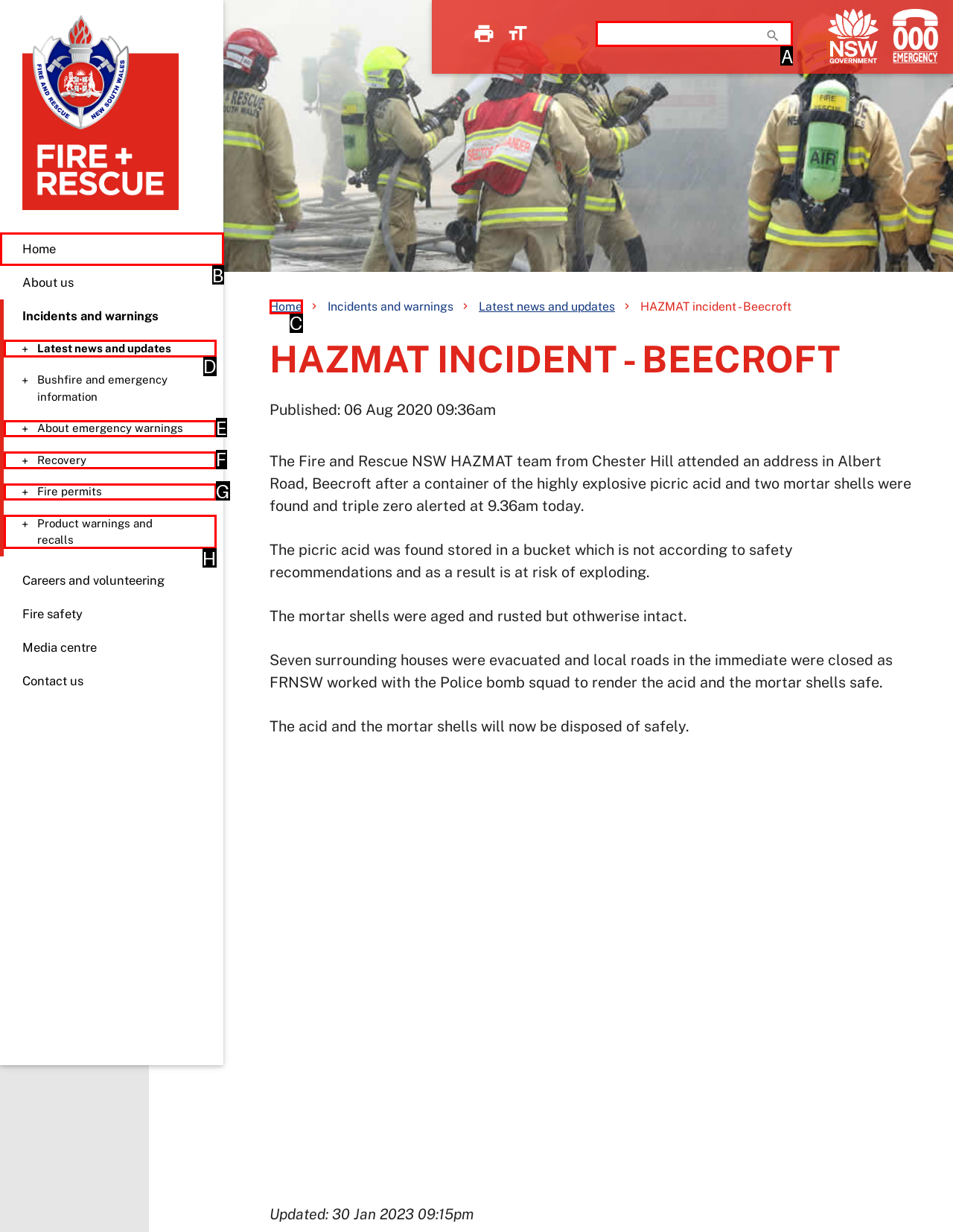Tell me which letter I should select to achieve the following goal: Search our website
Answer with the corresponding letter from the provided options directly.

A